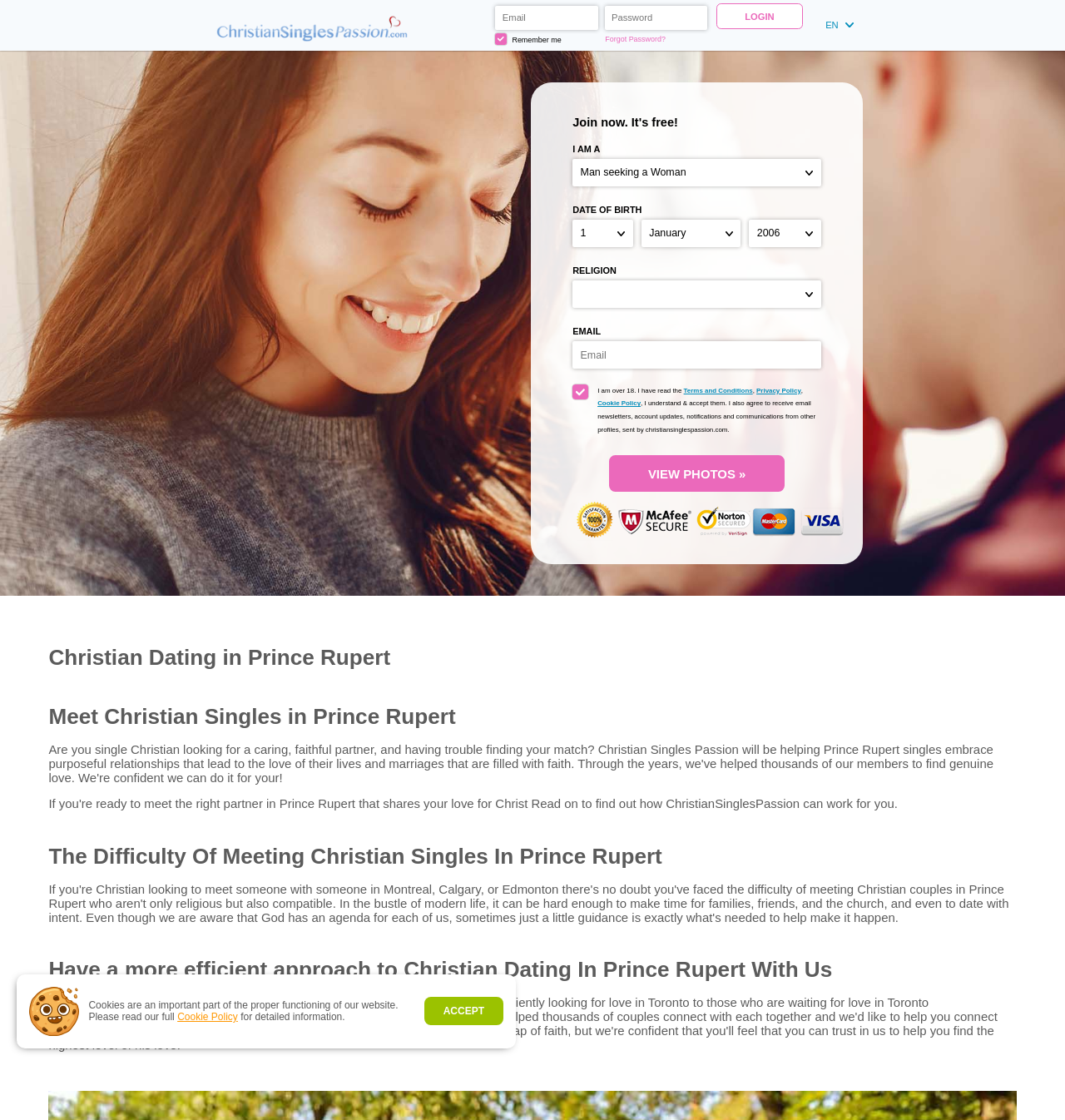Answer the question using only a single word or phrase: 
What is the default language of the website?

EN